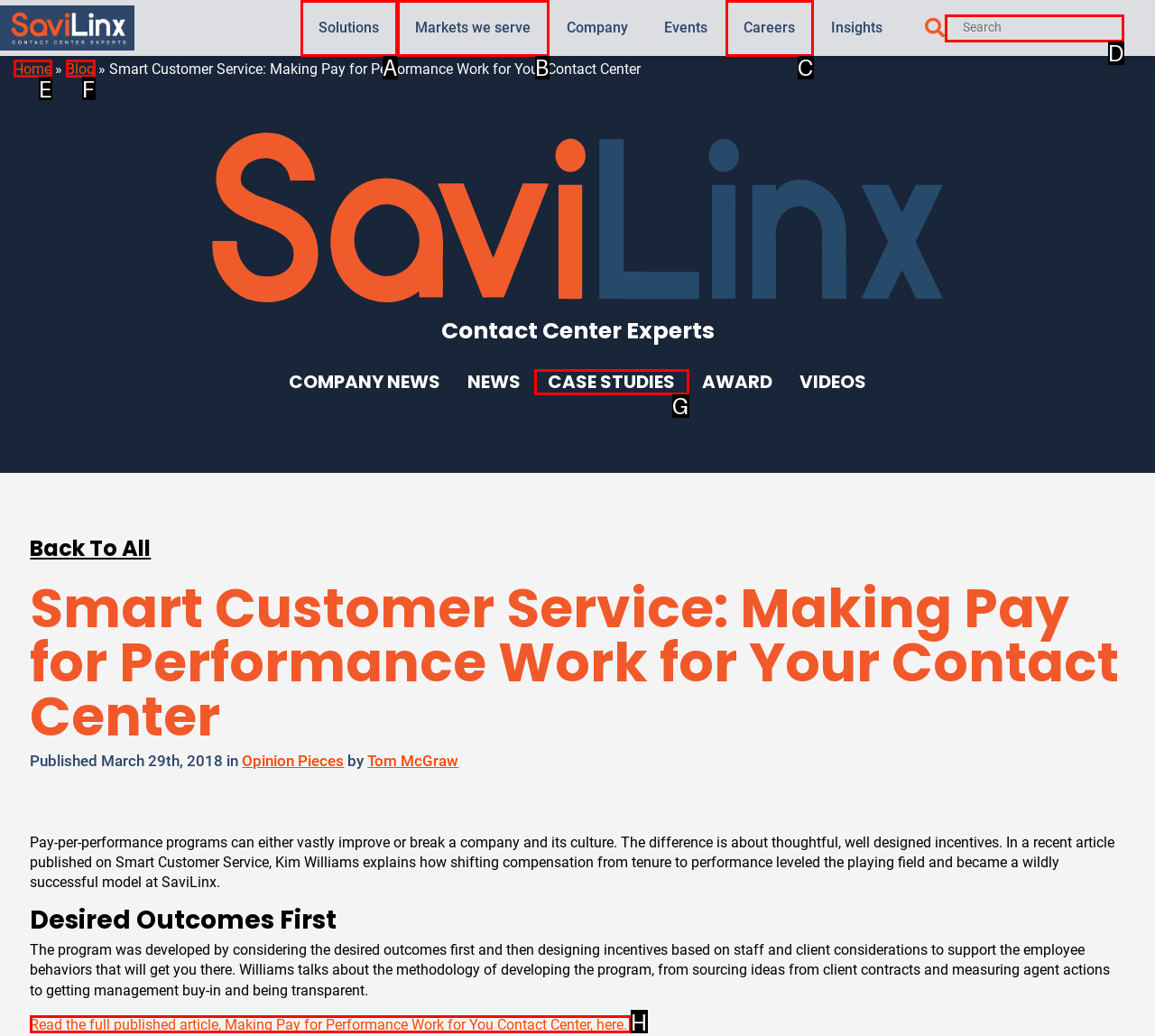Tell me which one HTML element best matches the description: parent_node: Search name="s" placeholder="Search"
Answer with the option's letter from the given choices directly.

D